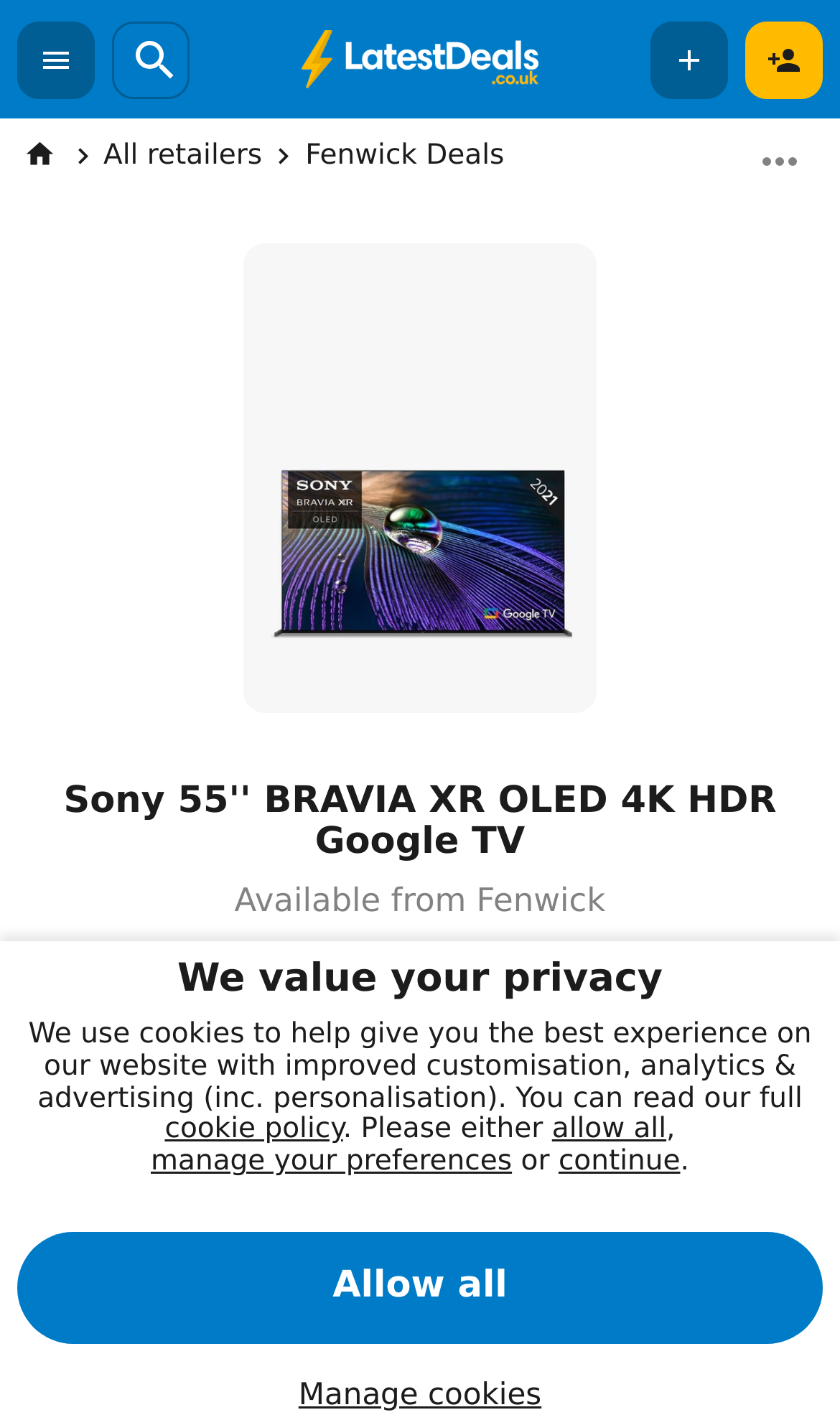Please identify the bounding box coordinates of the element's region that should be clicked to execute the following instruction: "Share the deal". The bounding box coordinates must be four float numbers between 0 and 1, i.e., [left, top, right, bottom].

[0.774, 0.014, 0.867, 0.069]